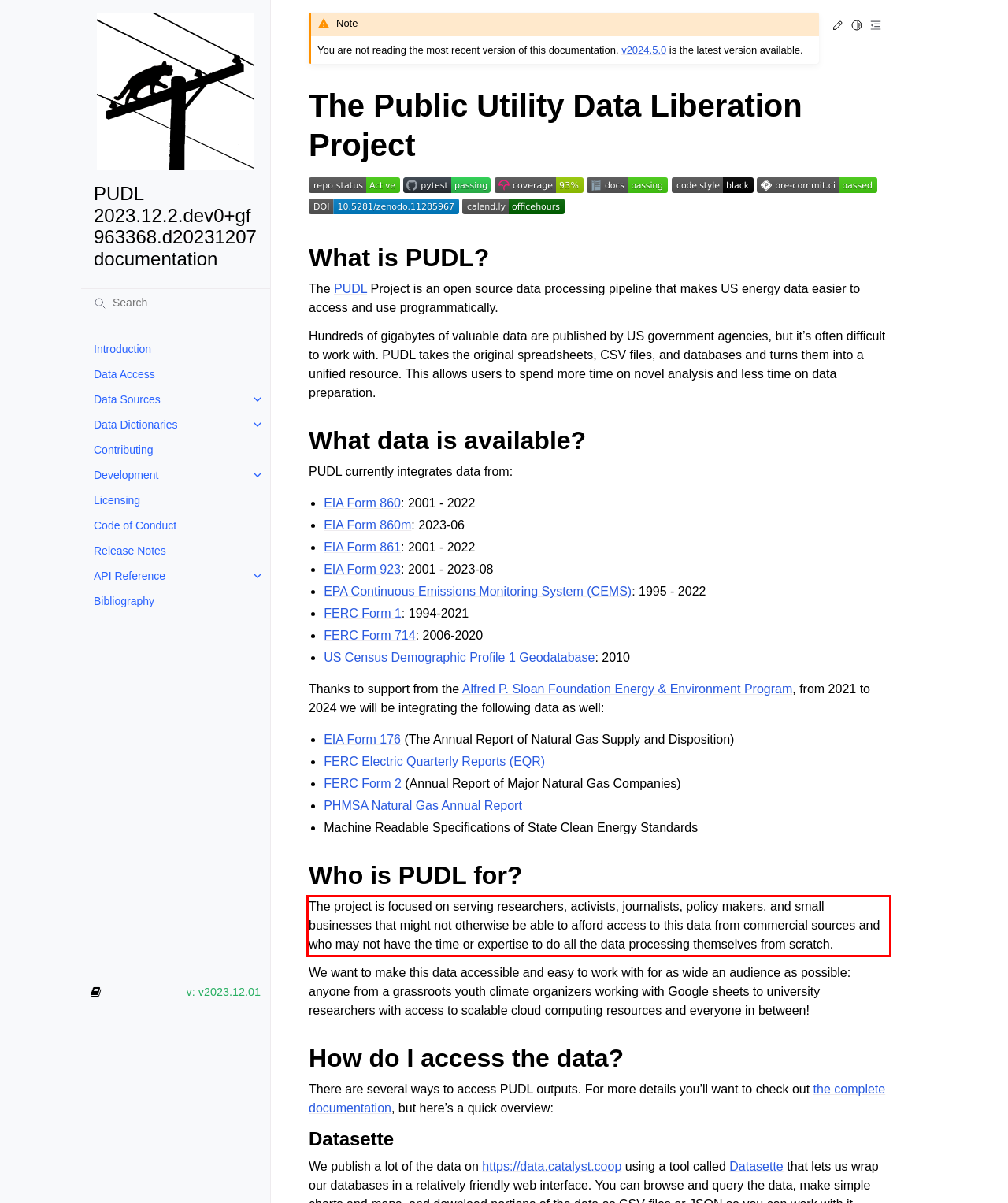You are given a screenshot of a webpage with a UI element highlighted by a red bounding box. Please perform OCR on the text content within this red bounding box.

The project is focused on serving researchers, activists, journalists, policy makers, and small businesses that might not otherwise be able to afford access to this data from commercial sources and who may not have the time or expertise to do all the data processing themselves from scratch.